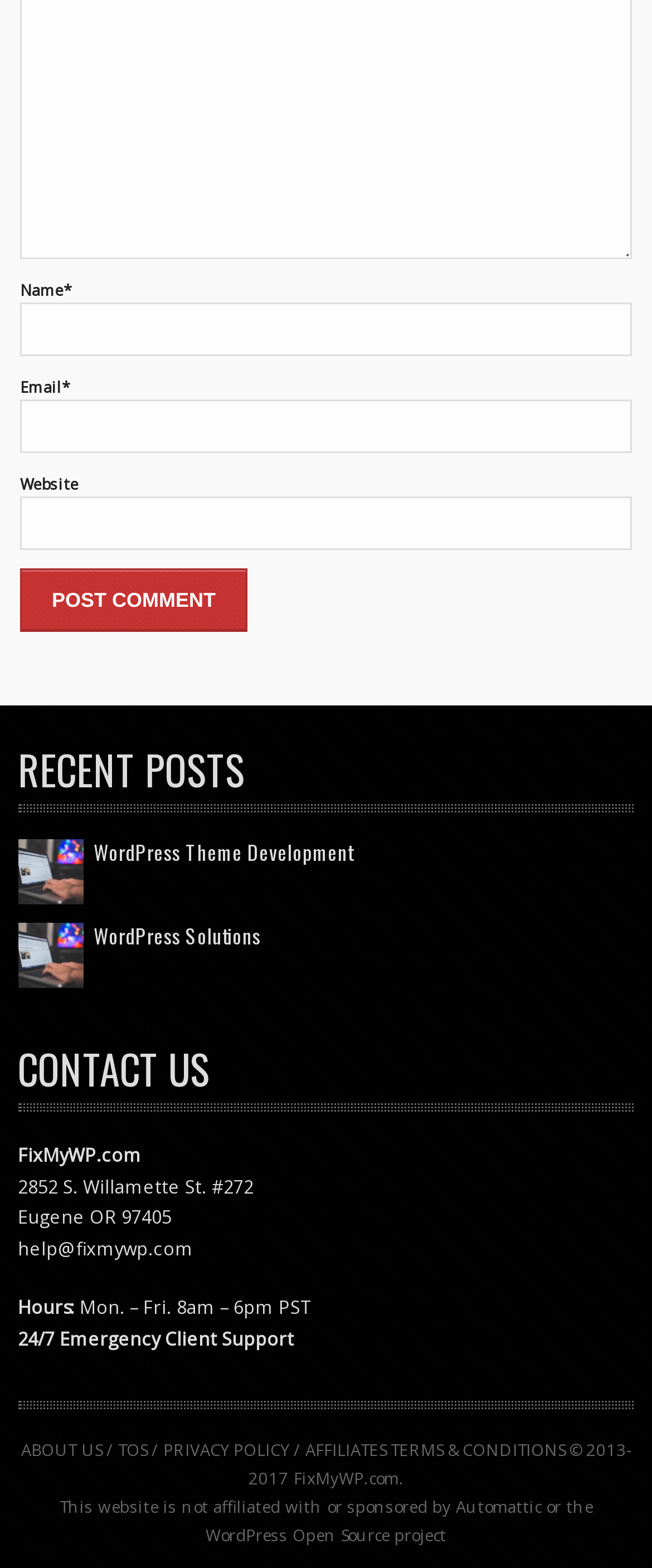Identify the bounding box coordinates of the section that should be clicked to achieve the task described: "Click the Post Comment button".

[0.031, 0.362, 0.379, 0.403]